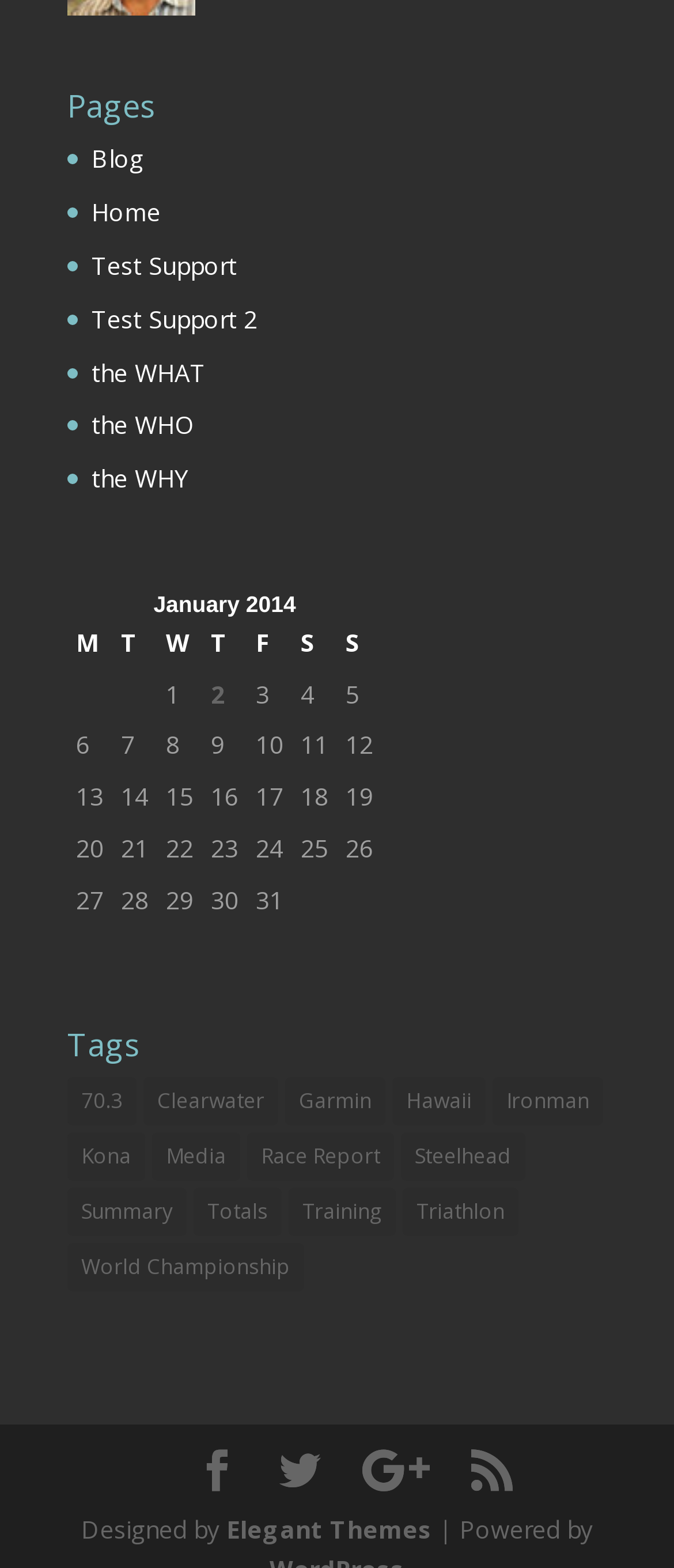Please identify the bounding box coordinates of the clickable area that will allow you to execute the instruction: "Go to the 'Previous and next months' navigation".

[0.1, 0.591, 0.567, 0.617]